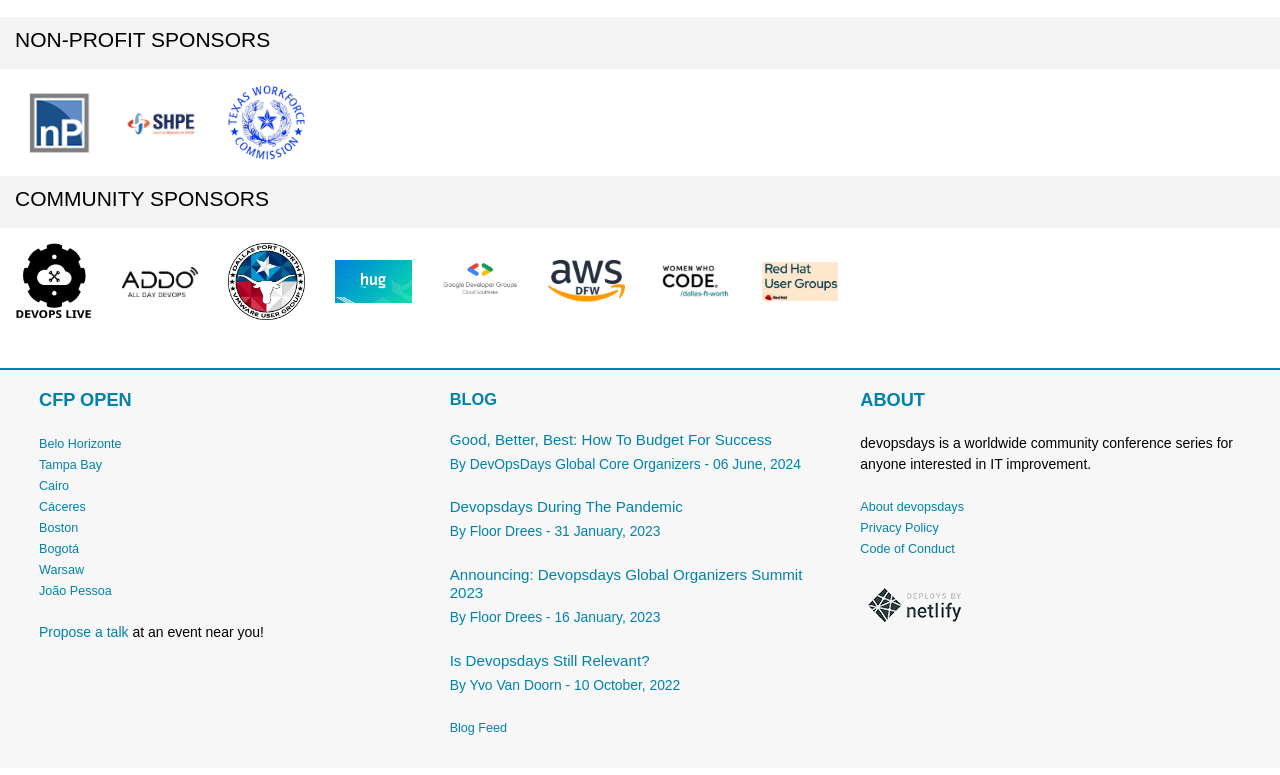Given the webpage screenshot and the description, determine the bounding box coordinates (top-left x, top-left y, bottom-right x, bottom-right y) that define the location of the UI element matching this description: Devopsdays during the pandemic

[0.351, 0.643, 0.649, 0.666]